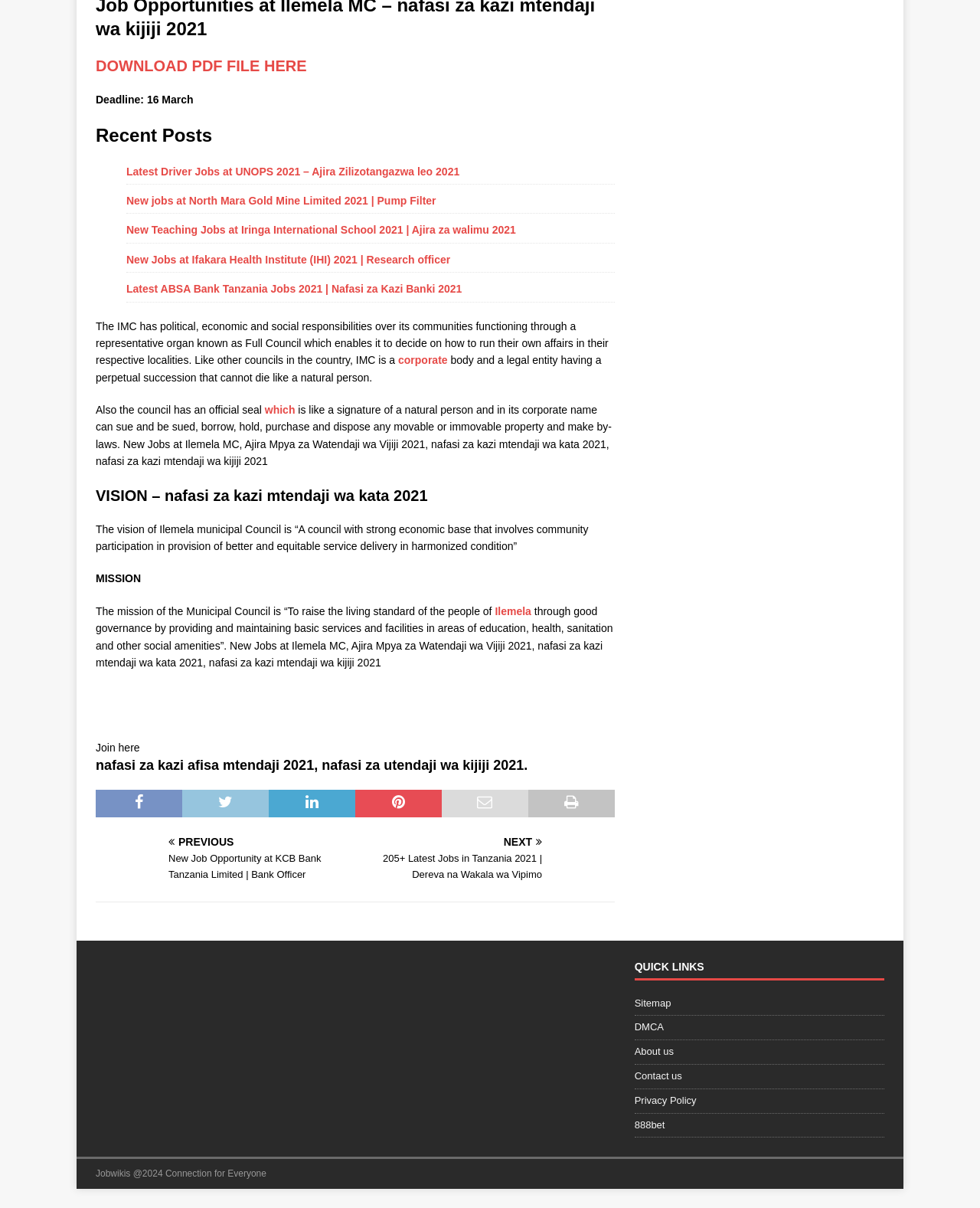What is the name of the council mentioned on the webpage?
Based on the visual, give a brief answer using one word or a short phrase.

Ilemela municipal Council